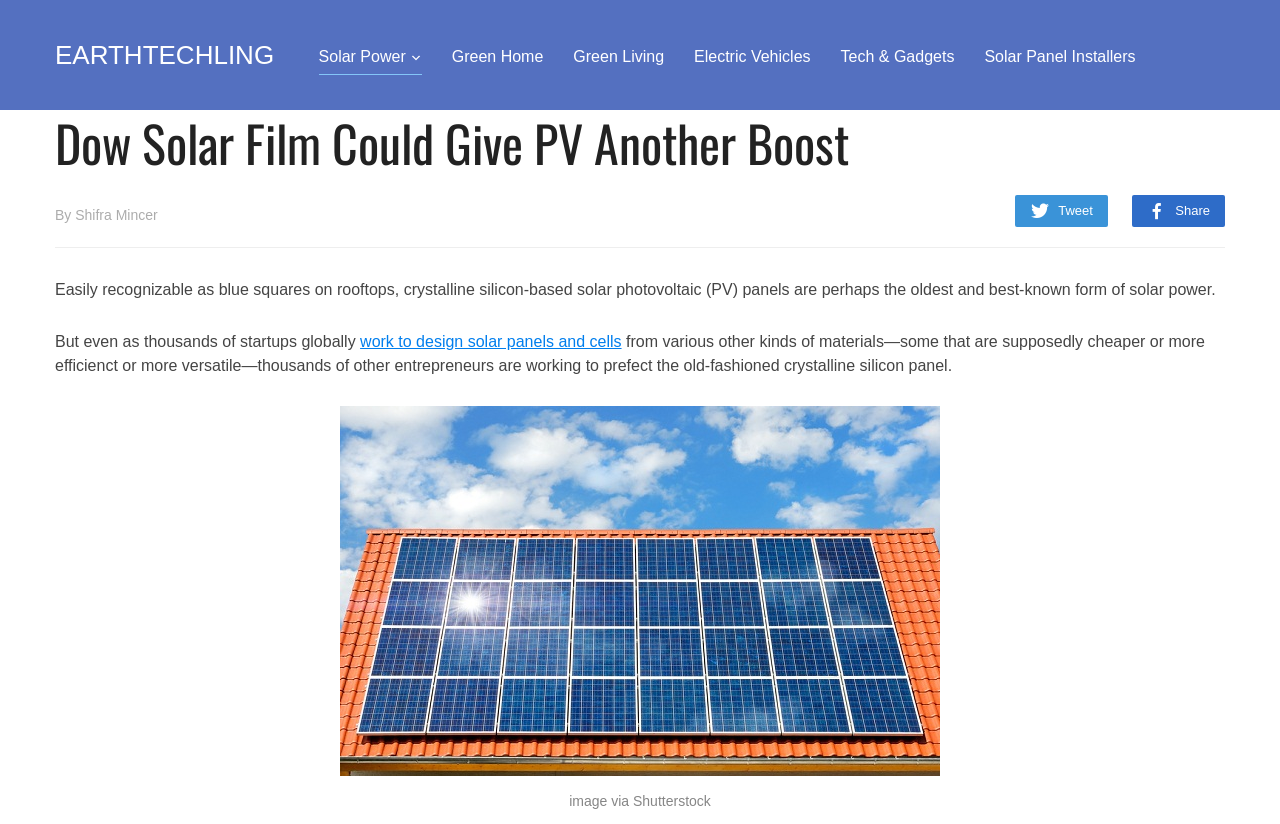Provide a thorough description of the webpage's content and layout.

The webpage is about Dow Chemical Company's production of polyolefin encapsulant films for solar panels. At the top left, there is a link to "EARTHTECHLING" followed by a series of links to various categories such as "Solar Power", "Green Home", "Green Living", "Electric Vehicles", "Tech & Gadgets", and "Solar Panel Installers" aligned horizontally. 

Below these links, there is a header section with a heading "Dow Solar Film Could Give PV Another Boost" in the center. To the right of the heading, there are two links, "Tweet" and "Share". Below the heading, the author's name "By Shifra Mincer" is displayed.

The main content of the webpage is a multi-paragraph article. The first paragraph describes solar photovoltaic (PV) panels, and the second paragraph discusses startups working on designing solar panels and cells from various materials. The third paragraph mentions entrepreneurs working to perfect the old-fashioned crystalline silicon panel.

On the right side of the third paragraph, there is an image related to "solar panels dow chemical" with a caption "image via Shutterstock" below it. The image takes up a significant portion of the right side of the webpage.